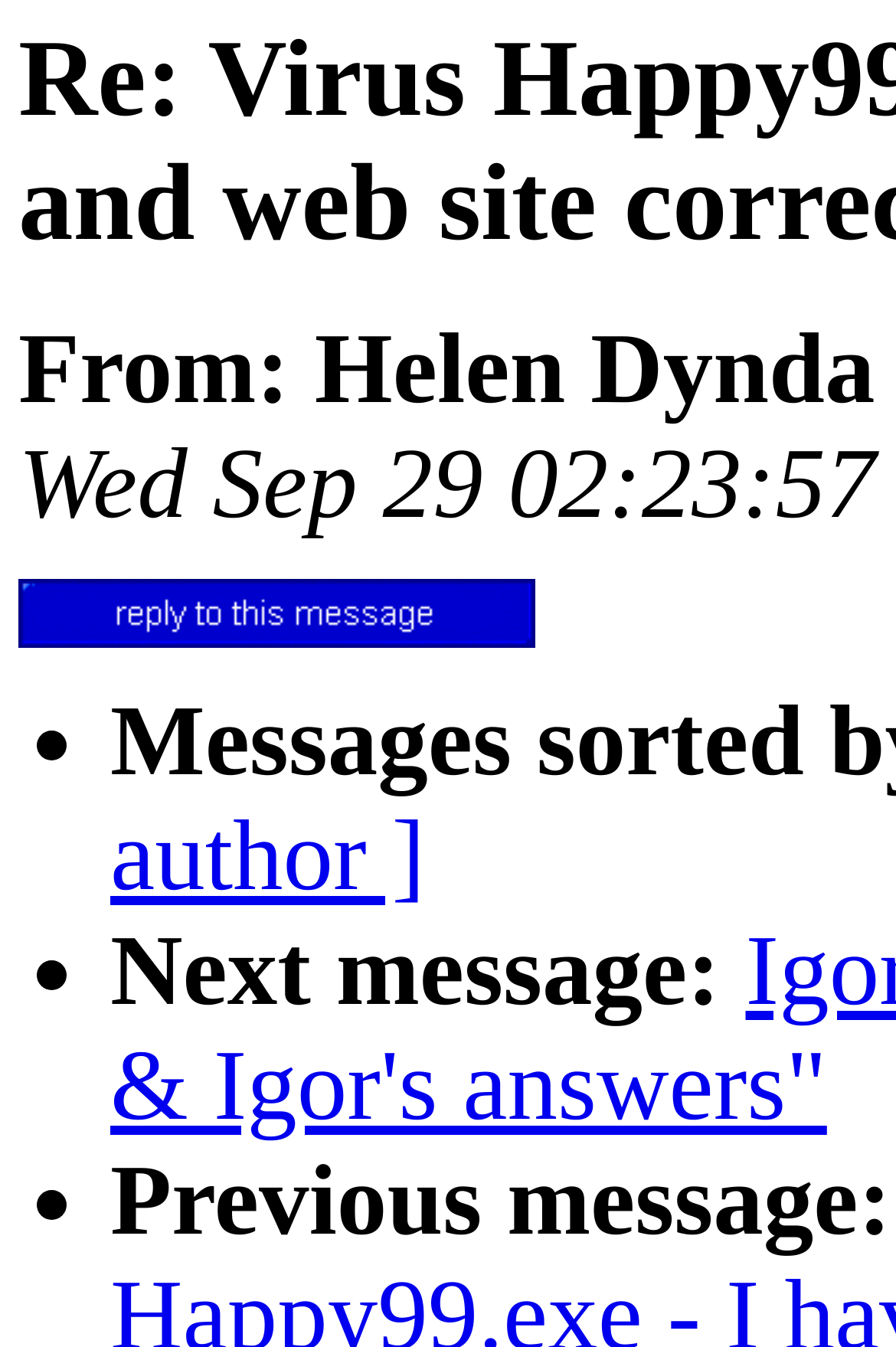What is the format of the message on the page?
Give a one-word or short-phrase answer derived from the screenshot.

Text-based